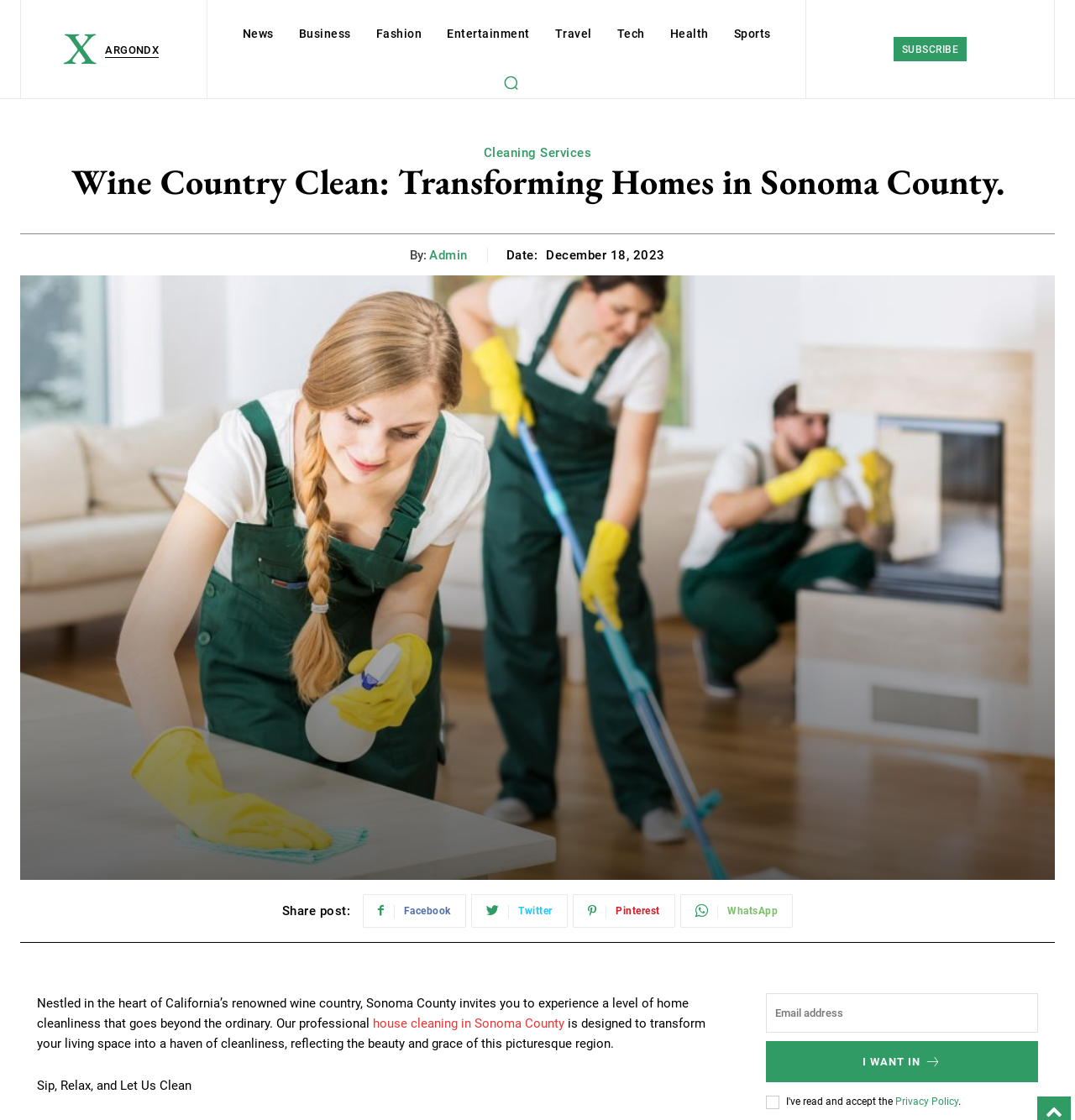Determine the bounding box coordinates of the target area to click to execute the following instruction: "Subscribe to the newsletter."

[0.831, 0.033, 0.9, 0.055]